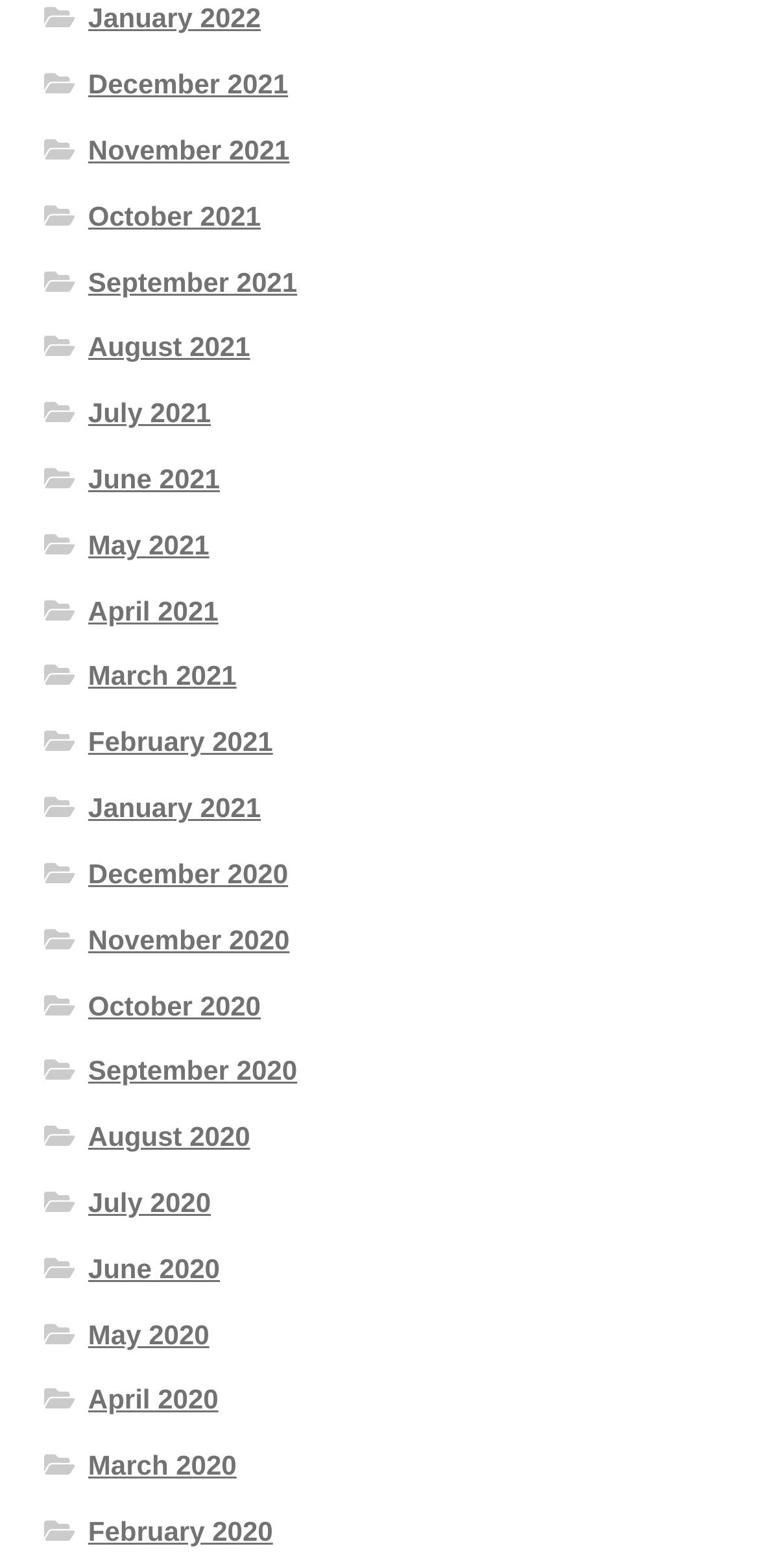Please respond in a single word or phrase: 
What is the earliest month listed?

January 2020